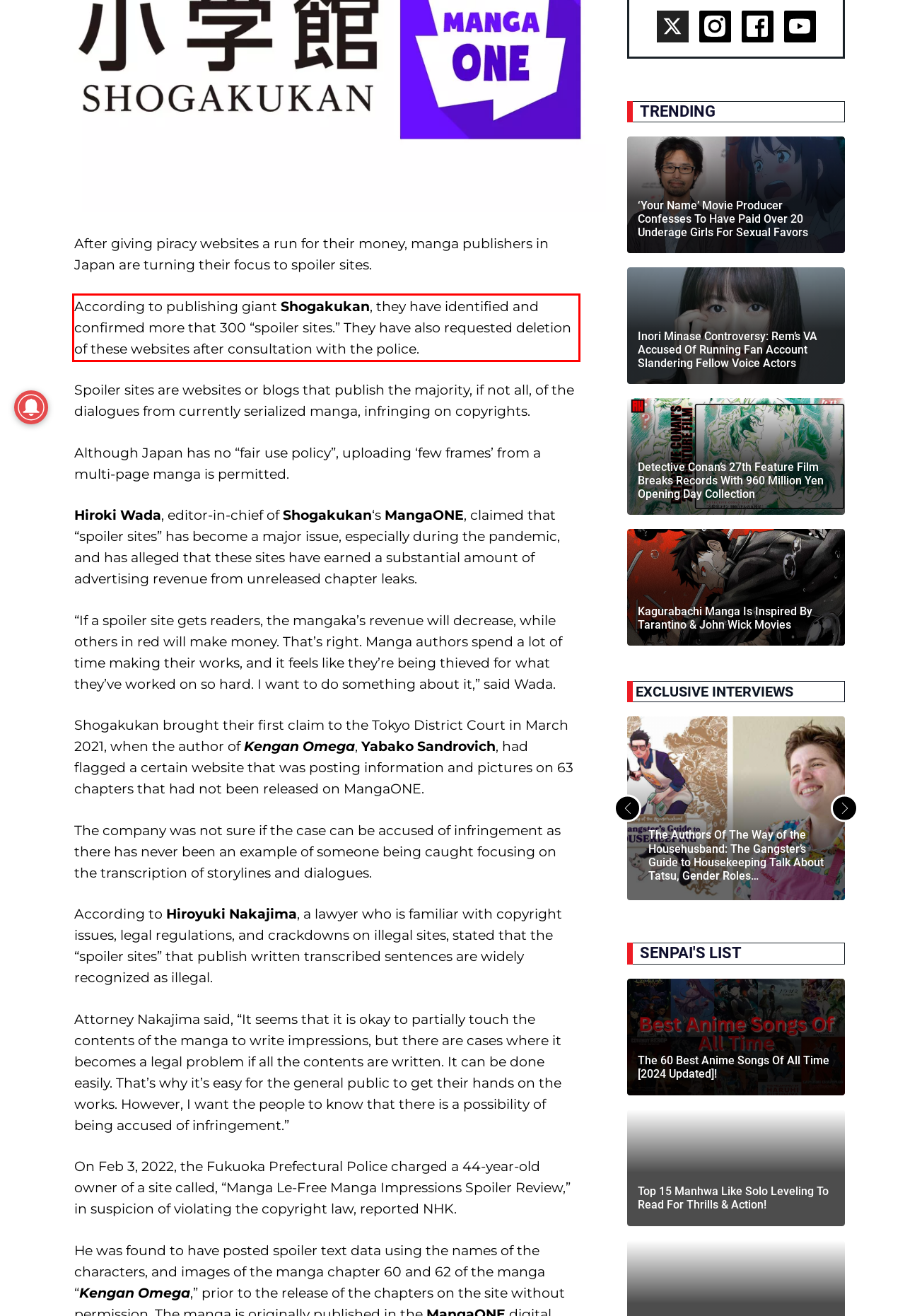You have a webpage screenshot with a red rectangle surrounding a UI element. Extract the text content from within this red bounding box.

According to publishing giant Shogakukan, they have identified and confirmed more that 300 “spoiler sites.” They have also requested deletion of these websites after consultation with the police.